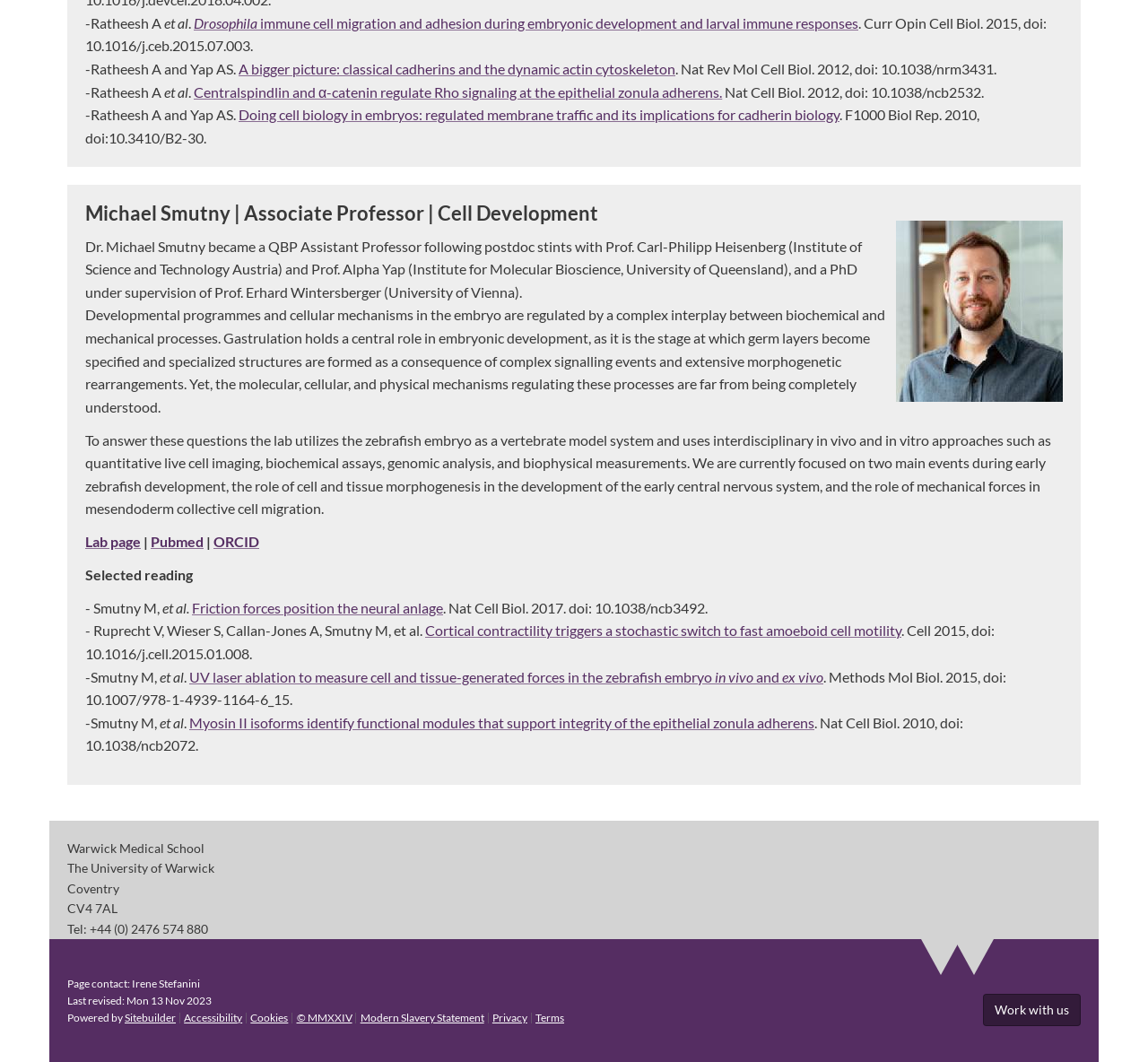Please identify the bounding box coordinates of the area that needs to be clicked to follow this instruction: "Read about Friction forces".

[0.167, 0.564, 0.247, 0.58]